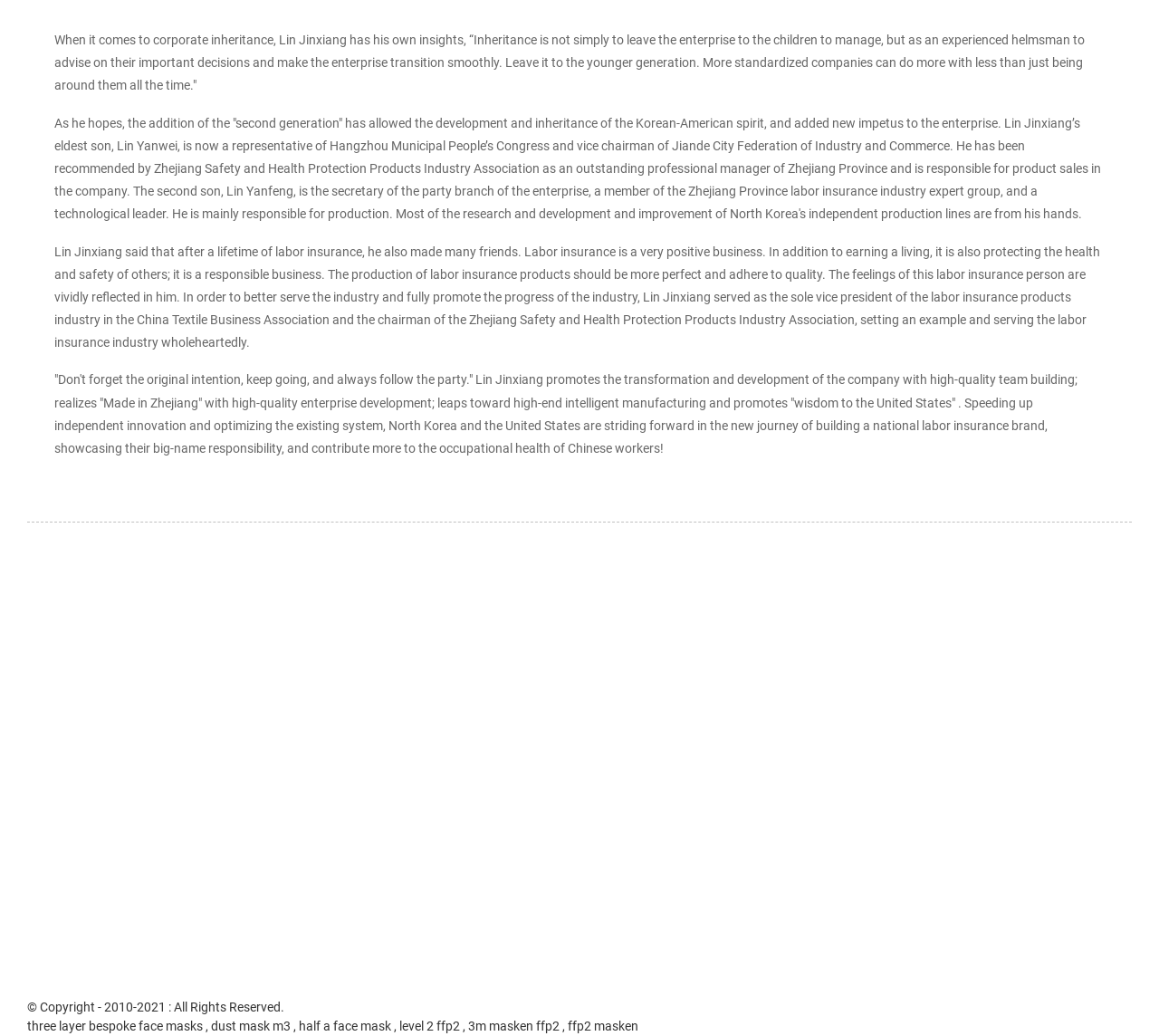Answer the question in one word or a short phrase:
Who is the main person mentioned in the article?

Lin Jinxiang